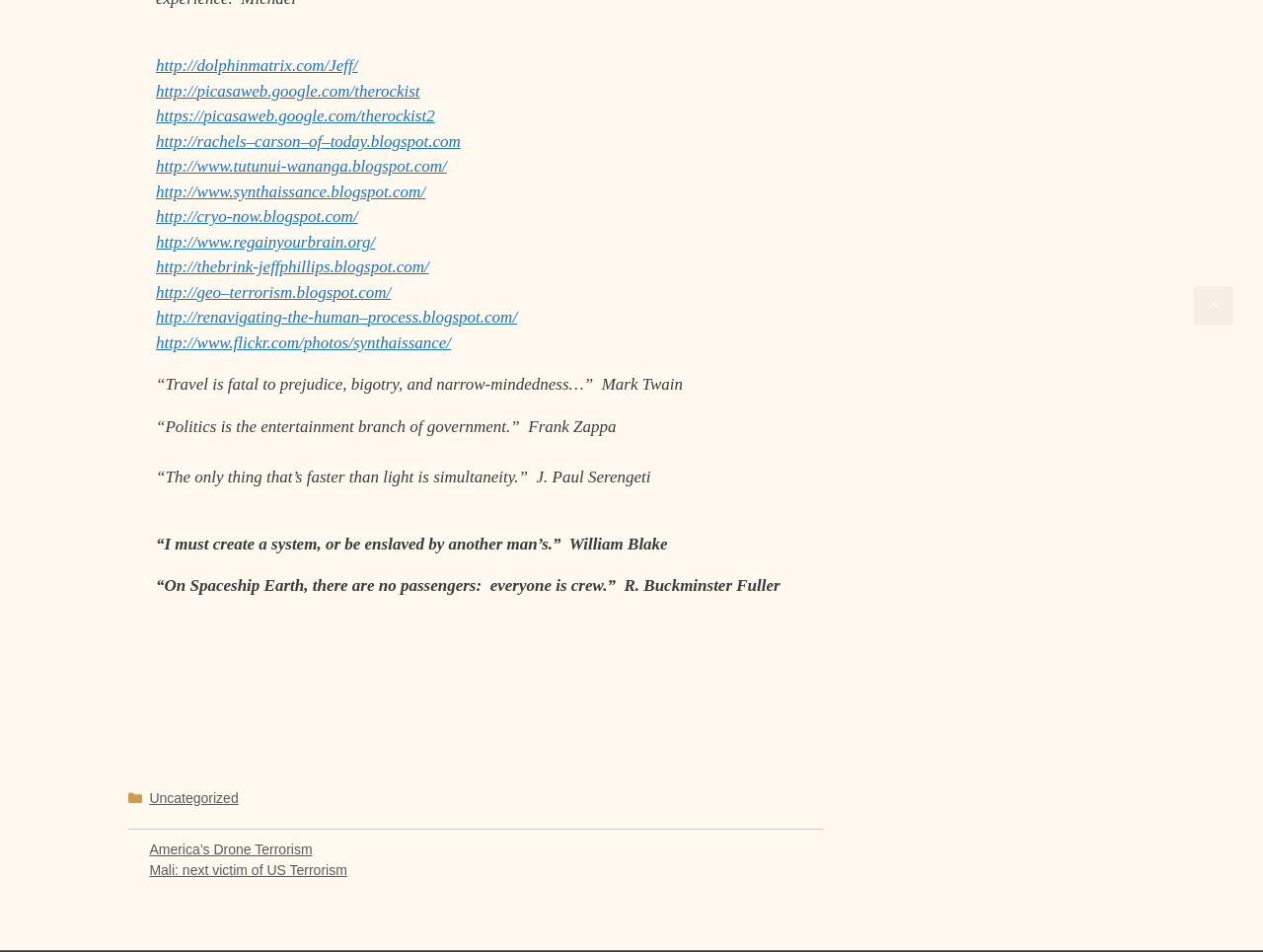Given the webpage screenshot, identify the bounding box of the UI element that matches this description: "http://dolphinmatrix.com/Jeff/".

[0.123, 0.059, 0.283, 0.079]